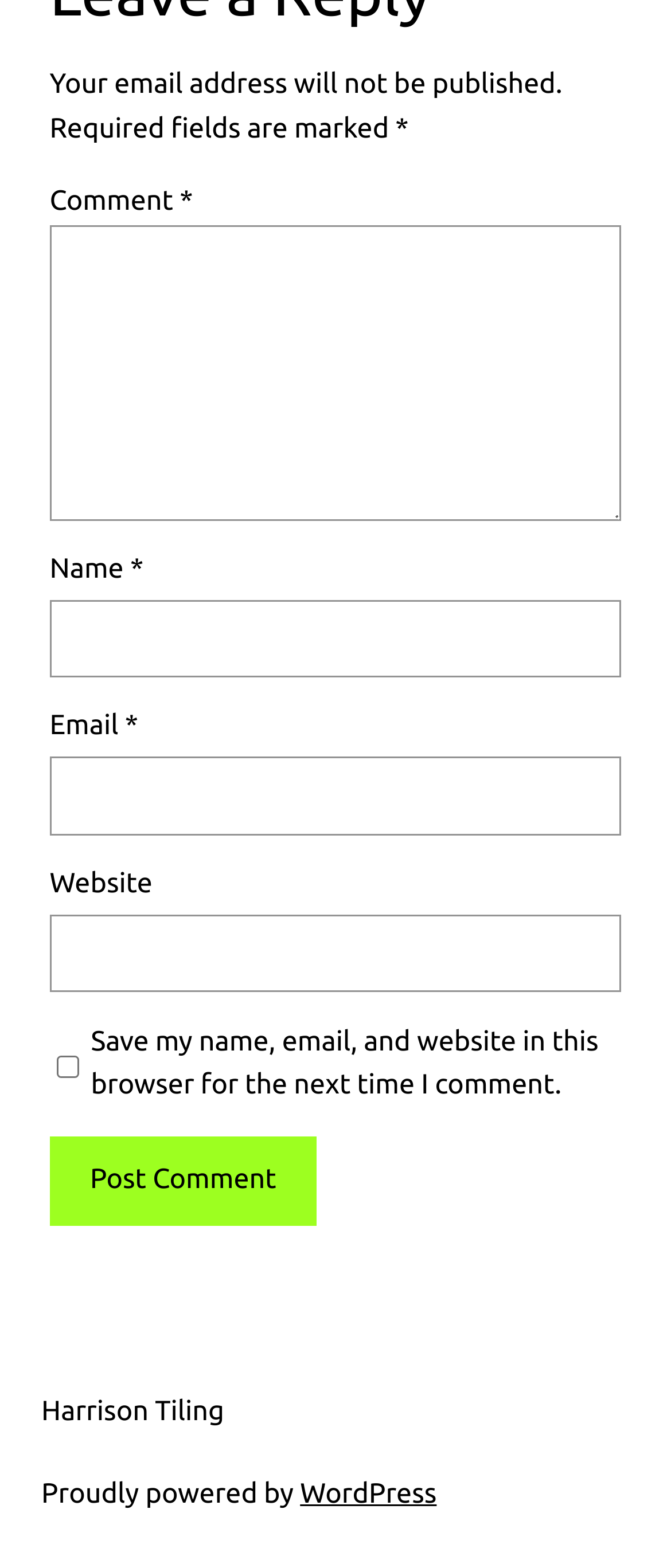Given the description "WordPress", determine the bounding box of the corresponding UI element.

[0.447, 0.943, 0.651, 0.963]